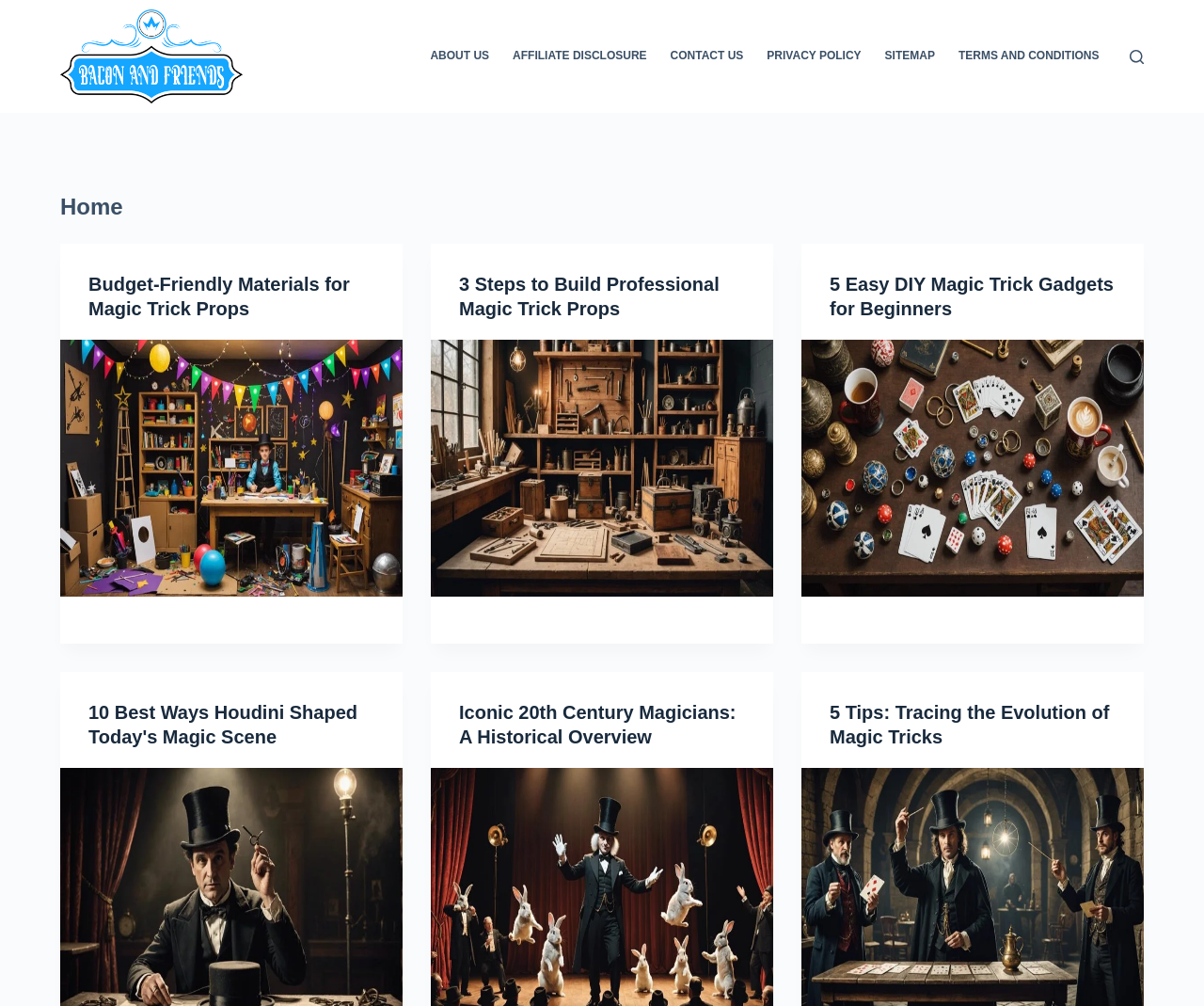Based on the provided description, "Skip to content", find the bounding box of the corresponding UI element in the screenshot.

[0.0, 0.0, 0.031, 0.019]